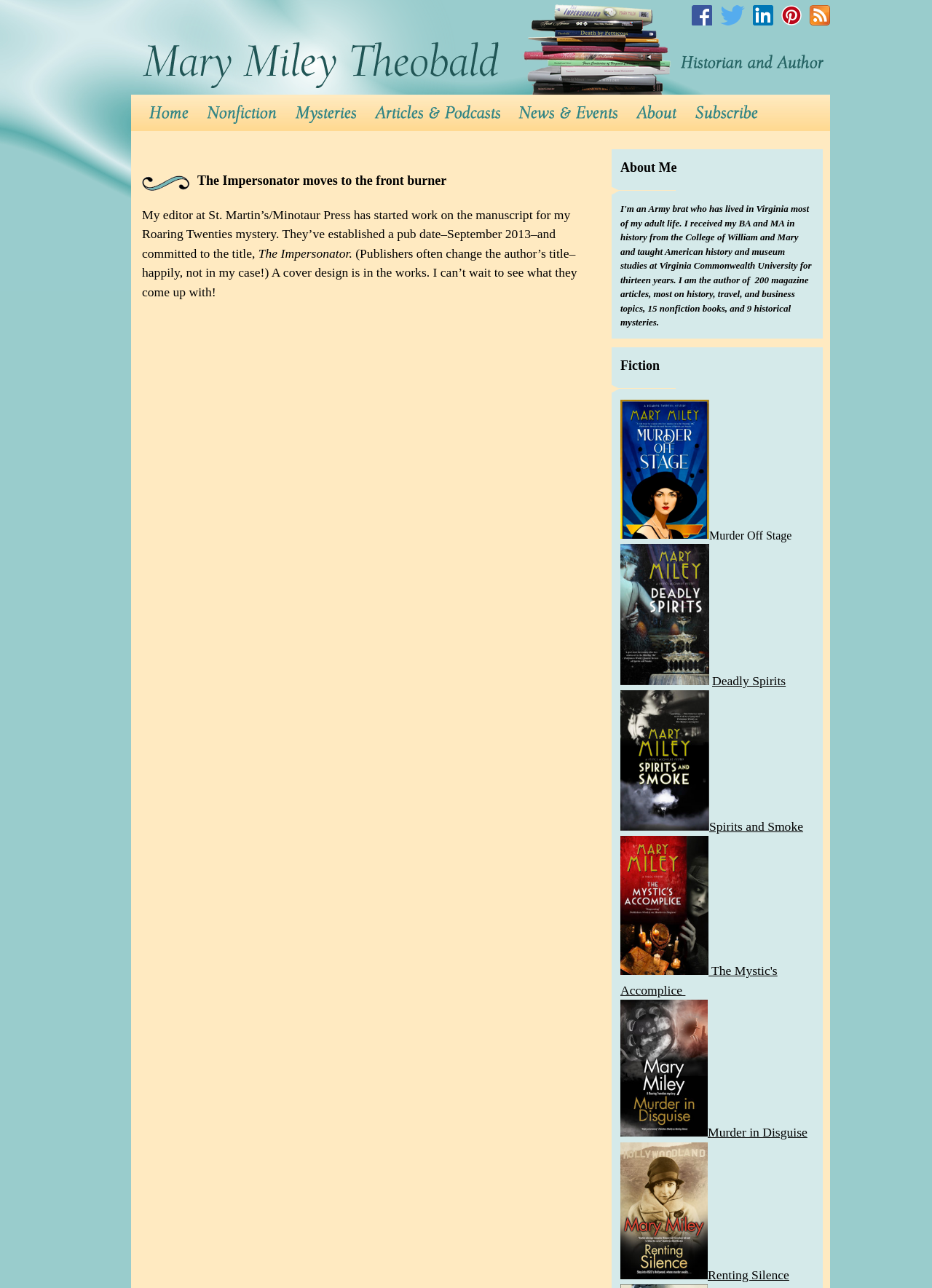What is the title of the book being published?
Please provide a comprehensive answer based on the information in the image.

I found the title of the book by reading the text 'My editor at St. Martin’s/Minotaur Press has started work on the manuscript for my Roaring Twenties mystery. They’ve established a pub date–September 2013–and committed to the title, The Impersonator.' which indicates that 'The Impersonator' is the title of the book being published.